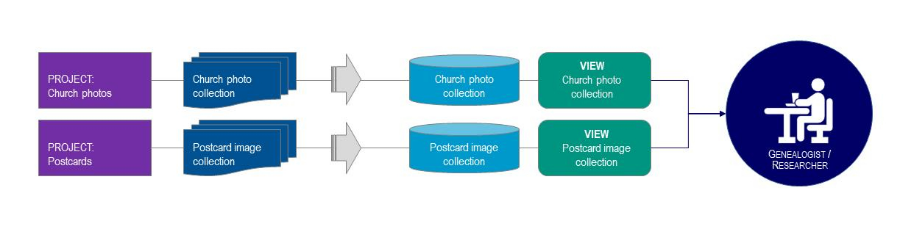Answer the question using only a single word or phrase: 
What shape are the image collections?

Circular